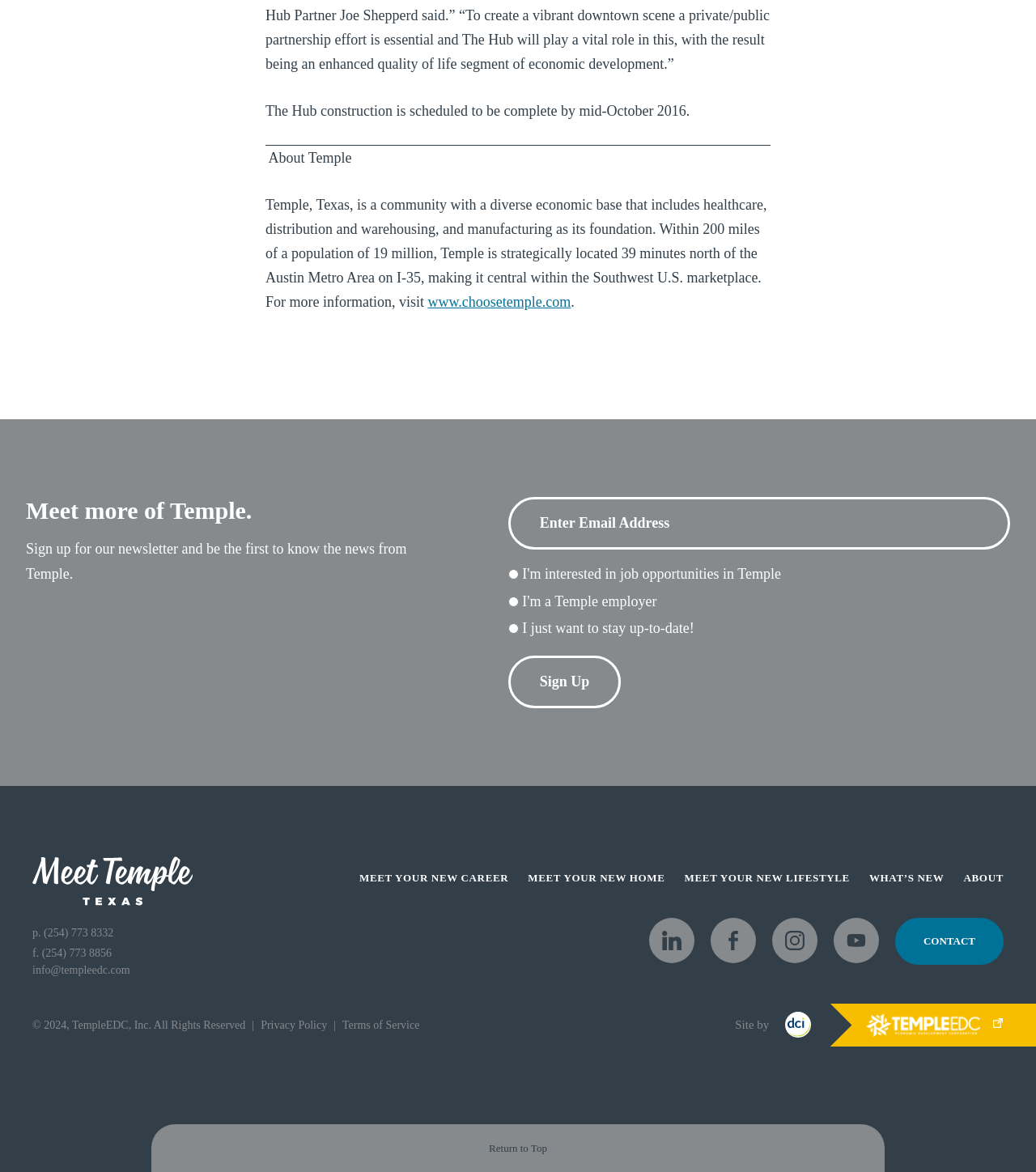Find the bounding box coordinates for the element that must be clicked to complete the instruction: "View the Privacy Policy". The coordinates should be four float numbers between 0 and 1, indicated as [left, top, right, bottom].

[0.252, 0.867, 0.316, 0.882]